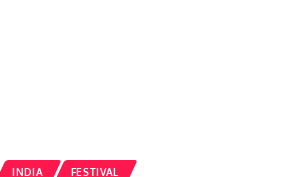Use a single word or phrase to respond to the question:
What is the purpose of sending greetings to soldiers during Diwali?

To honor those who serve the nation